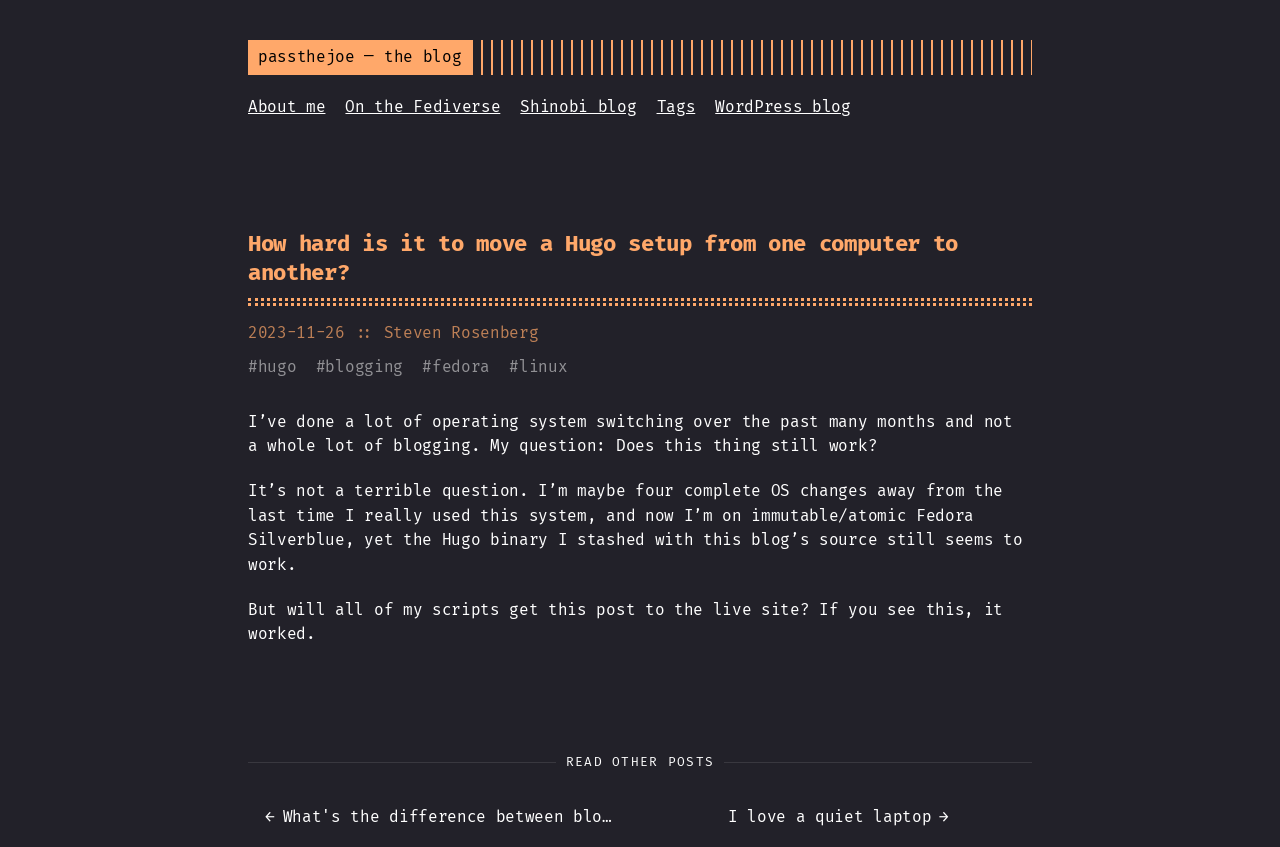Using the description: "About me", determine the UI element's bounding box coordinates. Ensure the coordinates are in the format of four float numbers between 0 and 1, i.e., [left, top, right, bottom].

[0.194, 0.114, 0.254, 0.137]